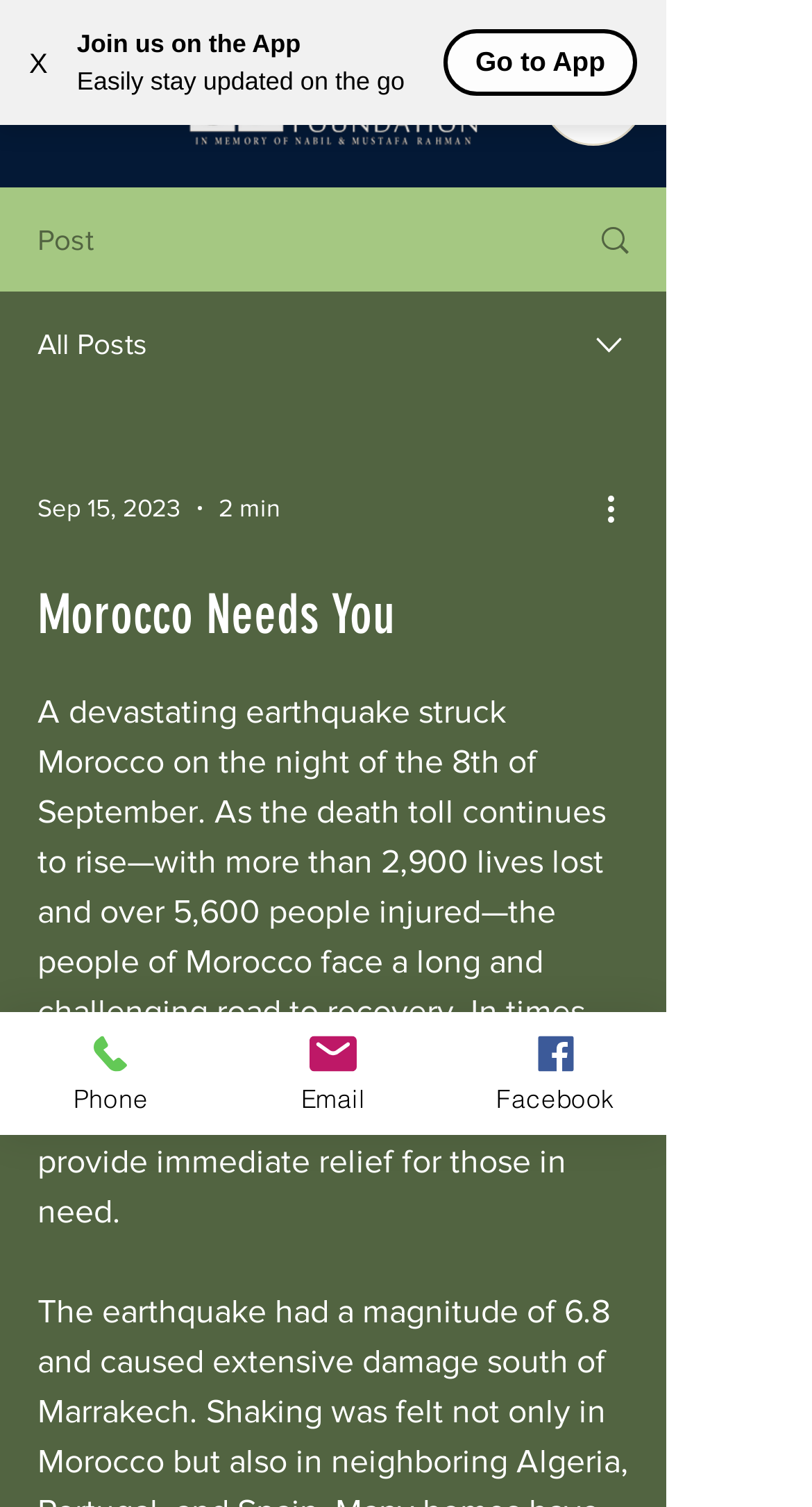Given the element description: "Facebook", predict the bounding box coordinates of this UI element. The coordinates must be four float numbers between 0 and 1, given as [left, top, right, bottom].

[0.547, 0.672, 0.821, 0.753]